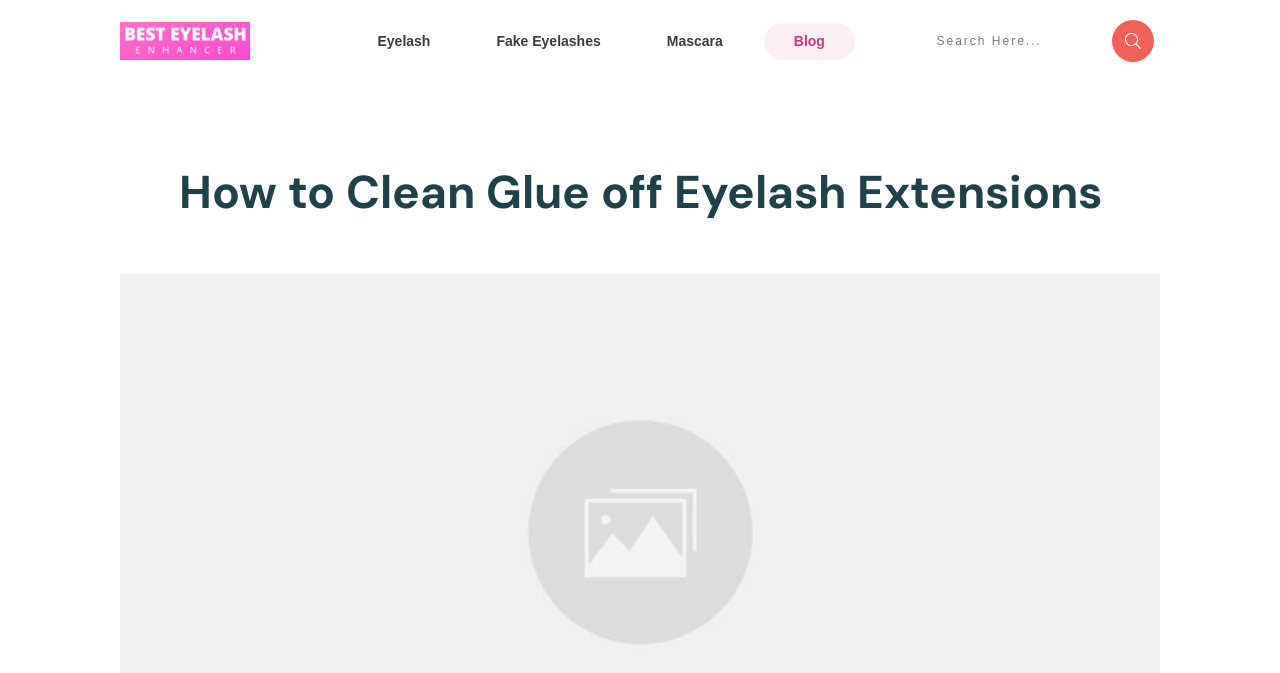Identify the bounding box for the given UI element using the description provided. Coordinates should be in the format (top-left x, top-left y, bottom-right x, bottom-right y) and must be between 0 and 1. Here is the description: Fake Eyelashes

[0.388, 0.045, 0.469, 0.077]